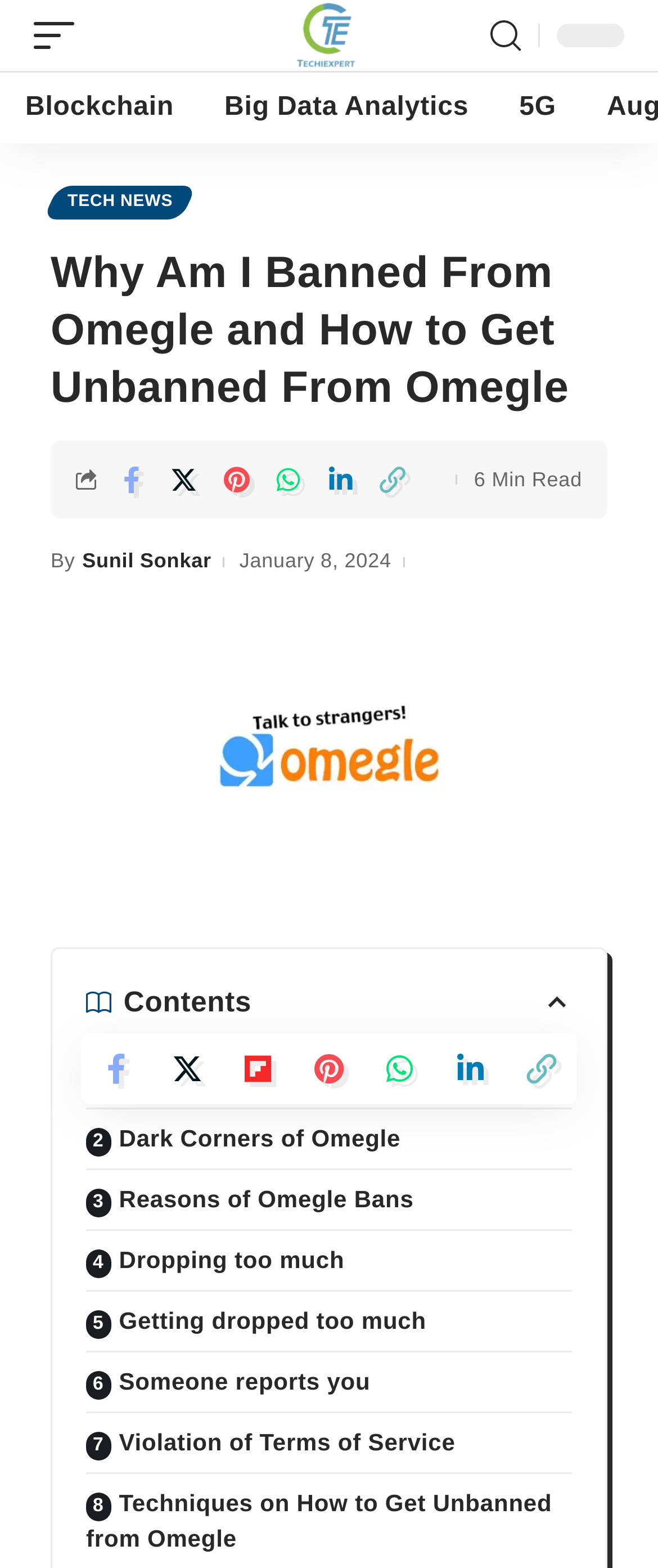Identify and provide the text content of the webpage's primary headline.

Why Am I Banned From Omegle and How to Get Unbanned From Omegle